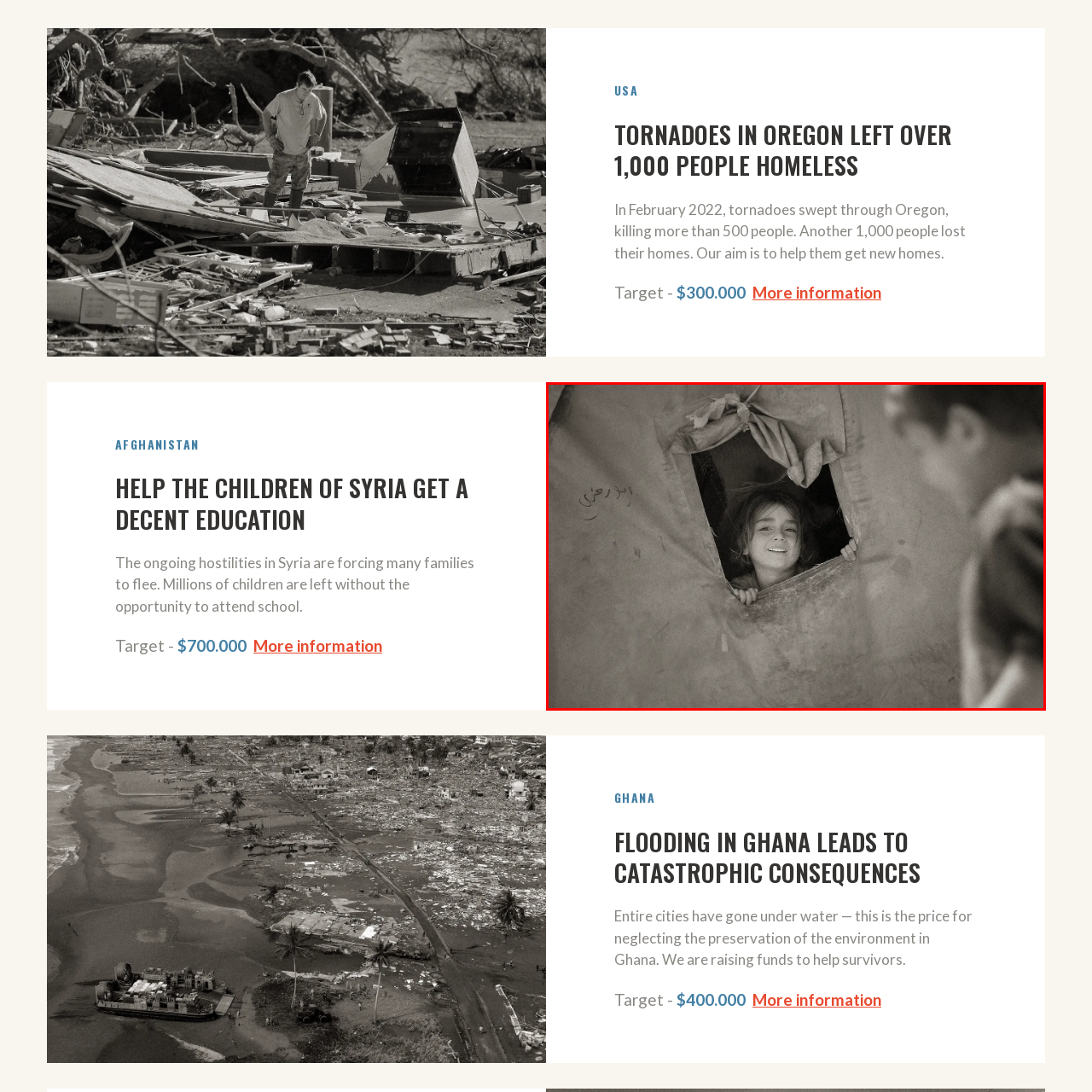Focus on the content within the red bounding box and answer this question using a single word or phrase: What is the humanitarian crisis affecting?

Innocent children